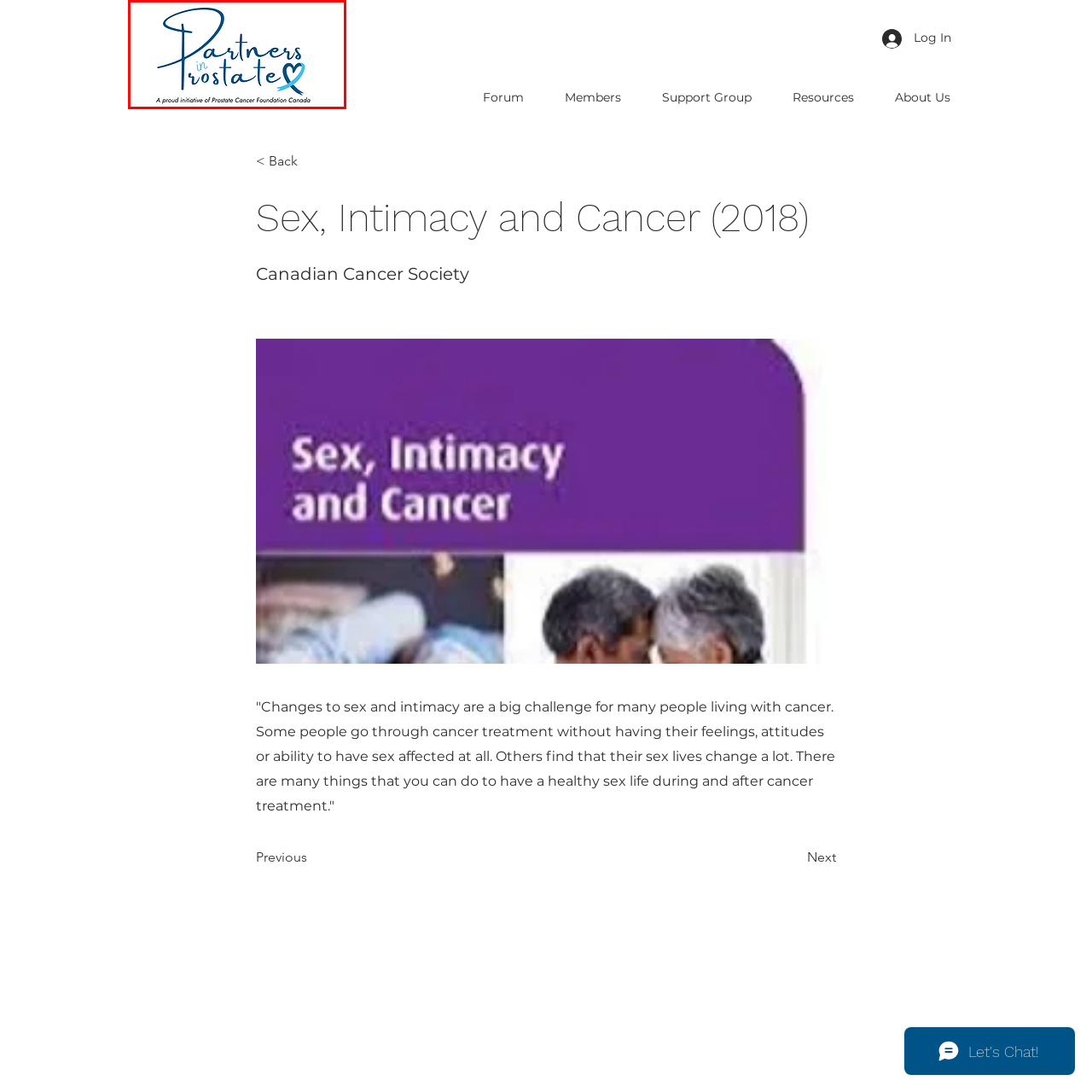Direct your attention to the image encased in a red frame, What shape does the blue ribbon form? Please answer in one word or a brief phrase.

Heart shape